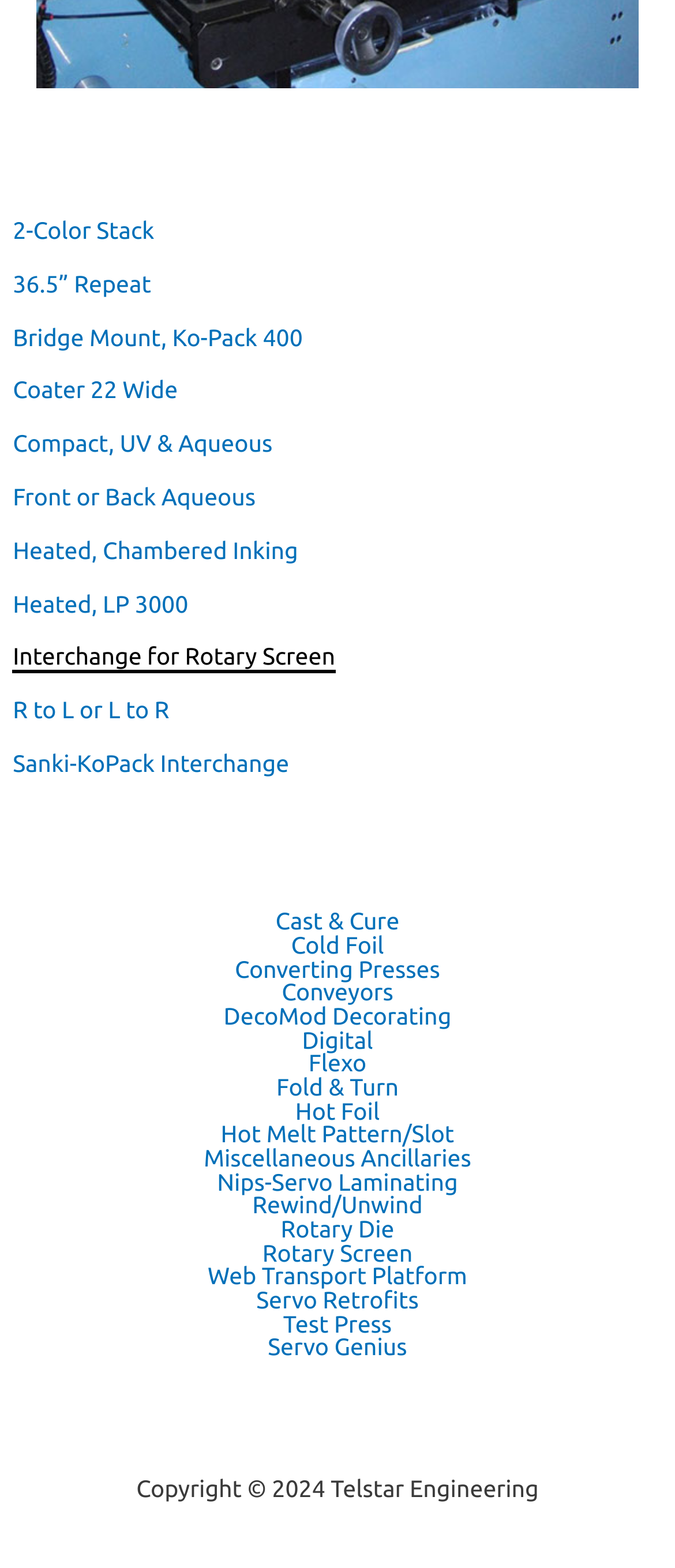Answer the question briefly using a single word or phrase: 
How many types of presses are listed in the complementary section?

12